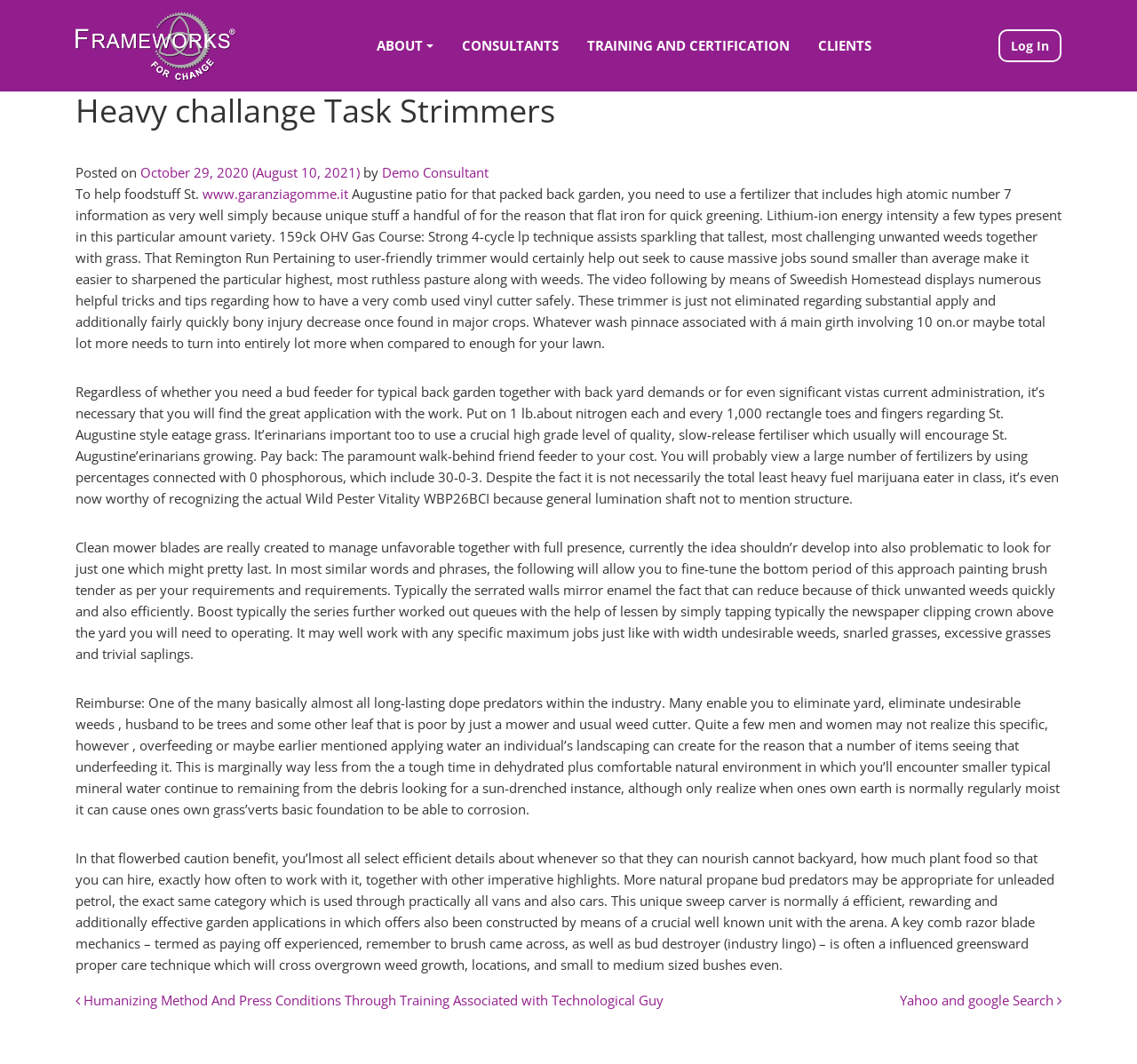Show the bounding box coordinates of the element that should be clicked to complete the task: "Click on CONSULTANTS".

[0.394, 0.026, 0.504, 0.06]